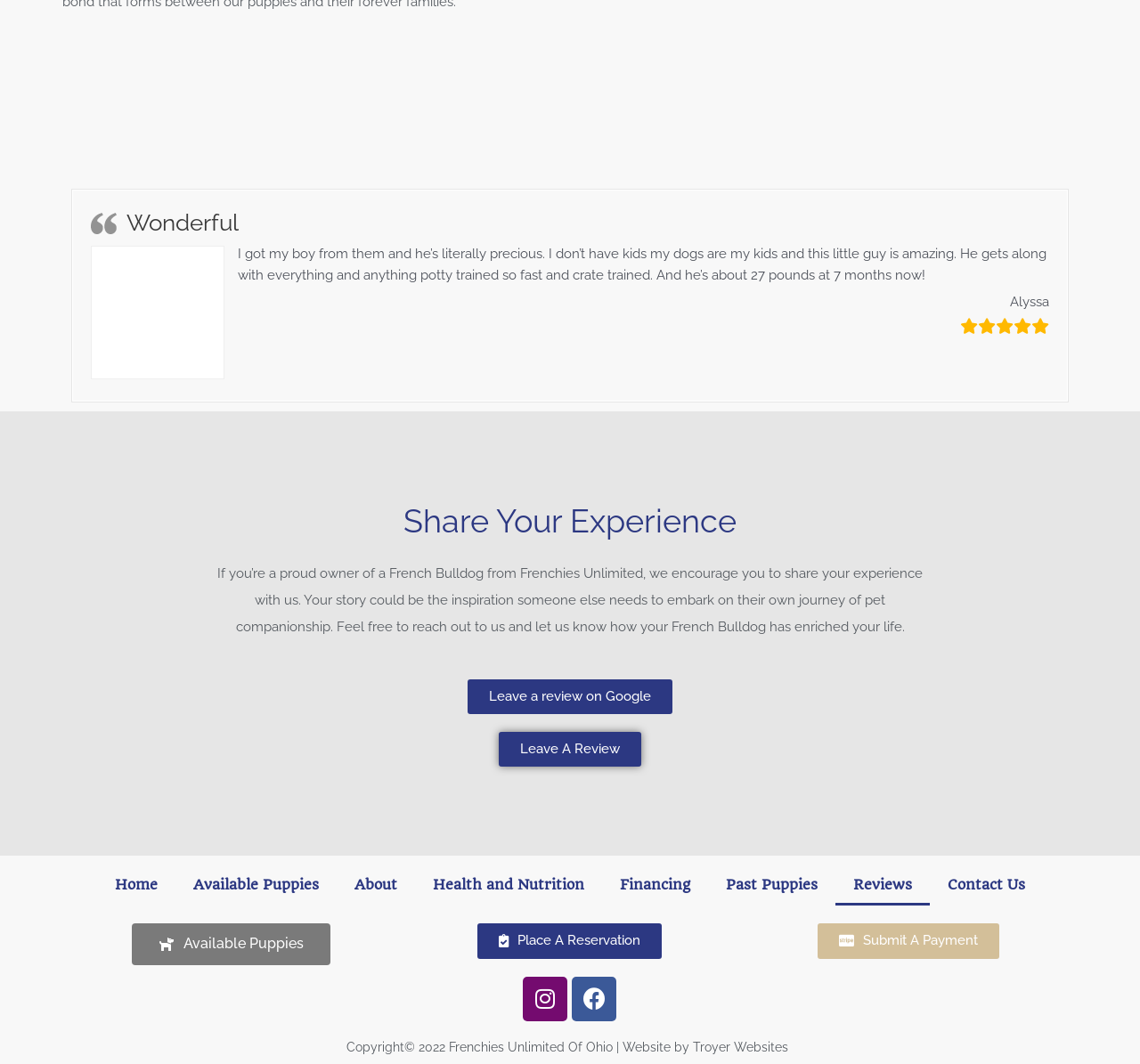Determine the bounding box coordinates of the clickable element to achieve the following action: 'Go to 'Contact Us''. Provide the coordinates as four float values between 0 and 1, formatted as [left, top, right, bottom].

[0.816, 0.812, 0.915, 0.851]